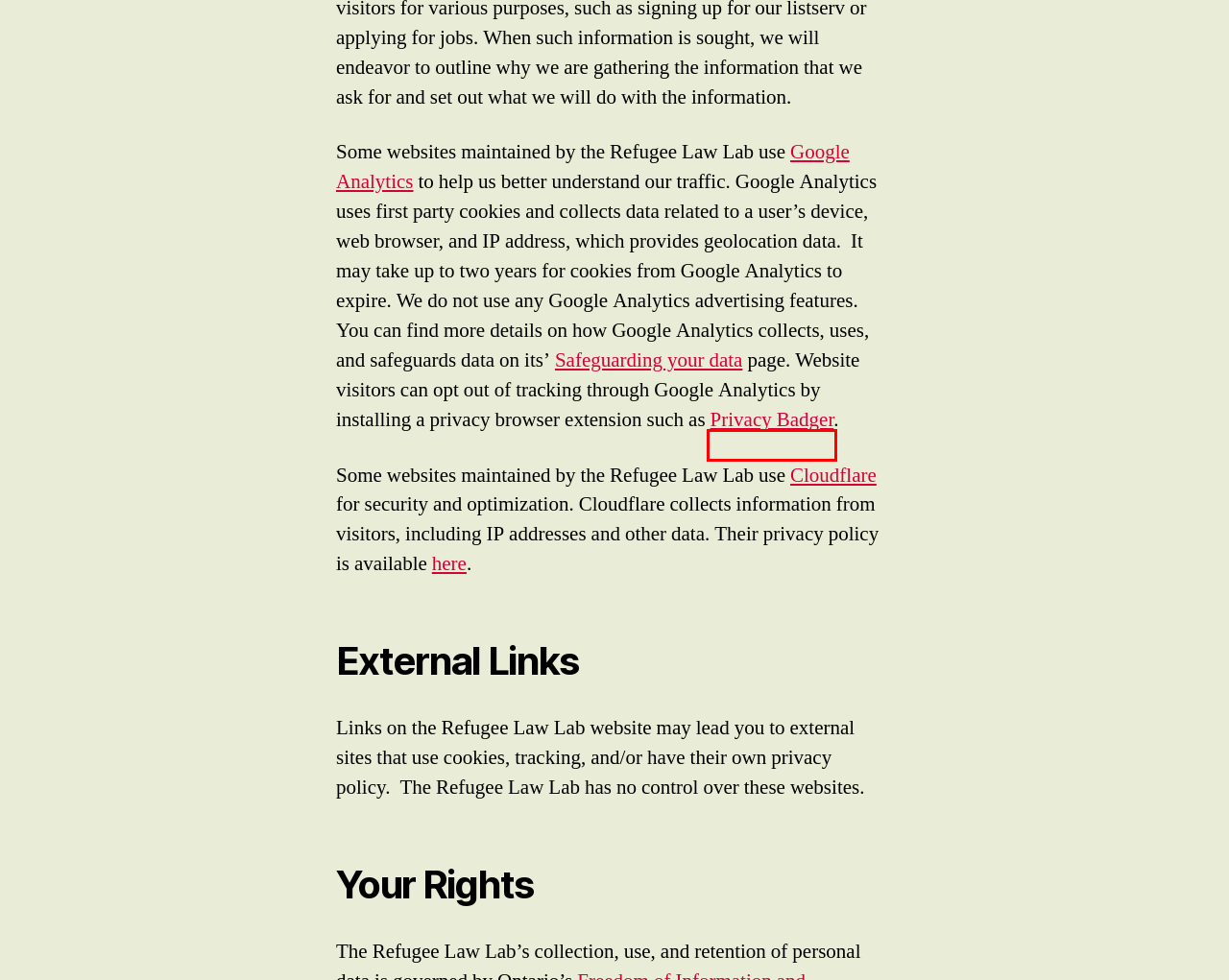You are provided with a screenshot of a webpage highlighting a UI element with a red bounding box. Choose the most suitable webpage description that matches the new page after clicking the element in the bounding box. Here are the candidates:
A. Privacy Badger
B. Contact – Refugee Law Lab
C. Visit – Refugee Law Lab
D. Employment Opportunities – Refugee Law Lab
E. Affiliate – Refugee Law Lab
F. Publications – Refugee Law Lab
G. Announcements – Refugee Law Lab
H. Upcoming Events – Refugee Law Lab

A